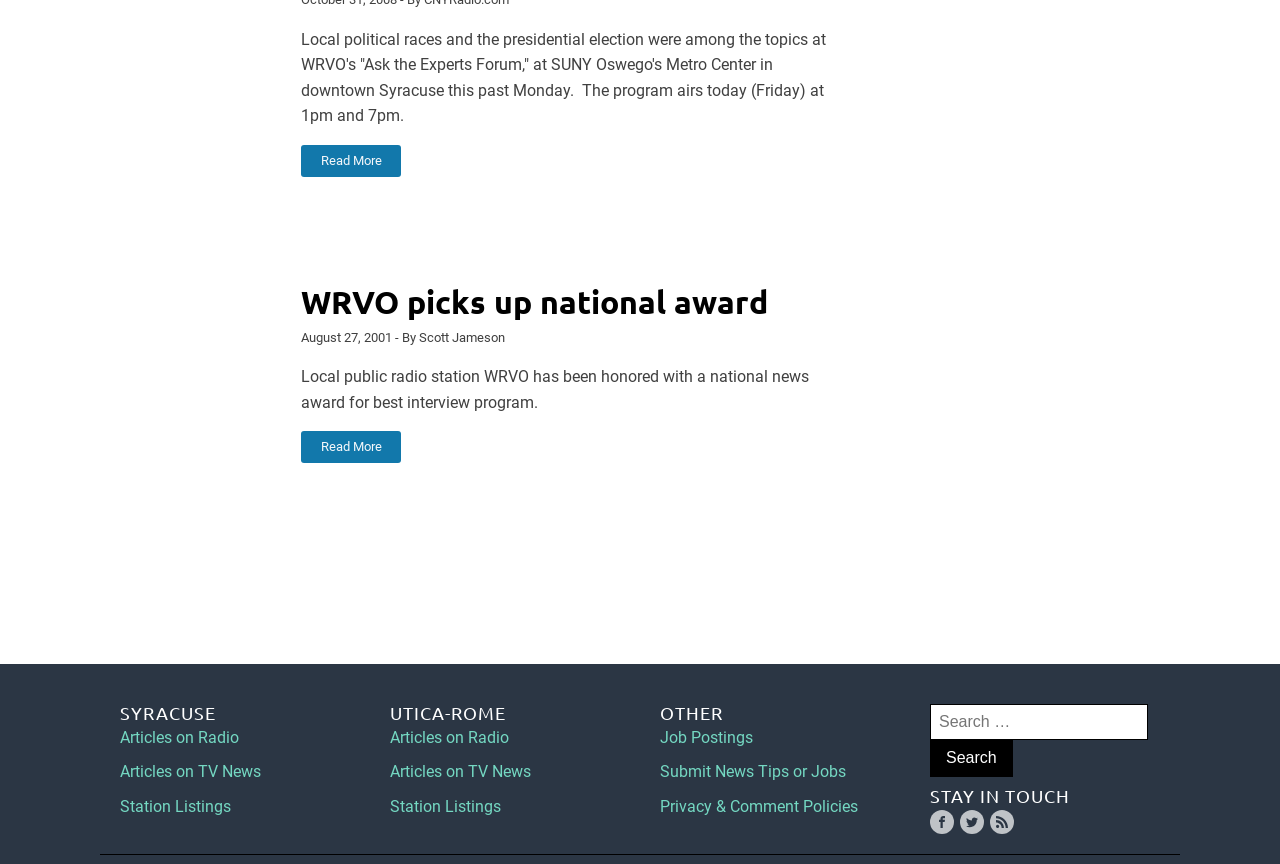Indicate the bounding box coordinates of the element that needs to be clicked to satisfy the following instruction: "Read more about WRVO's 'Ask the Experts Forum'". The coordinates should be four float numbers between 0 and 1, i.e., [left, top, right, bottom].

[0.235, 0.168, 0.313, 0.205]